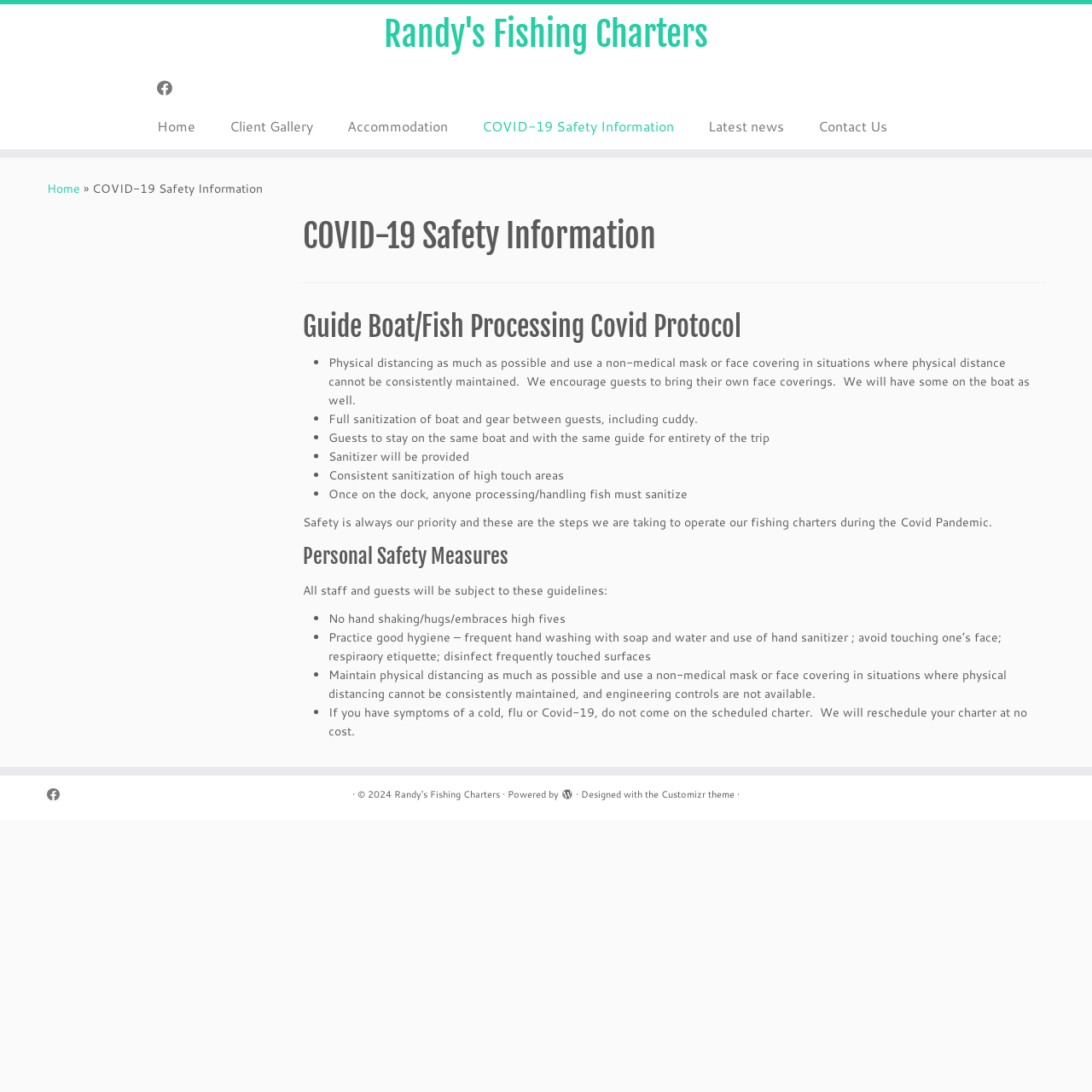Determine the bounding box coordinates of the region that needs to be clicked to achieve the task: "Read the 'COVID-19 Safety Information'".

[0.277, 0.198, 0.957, 0.235]